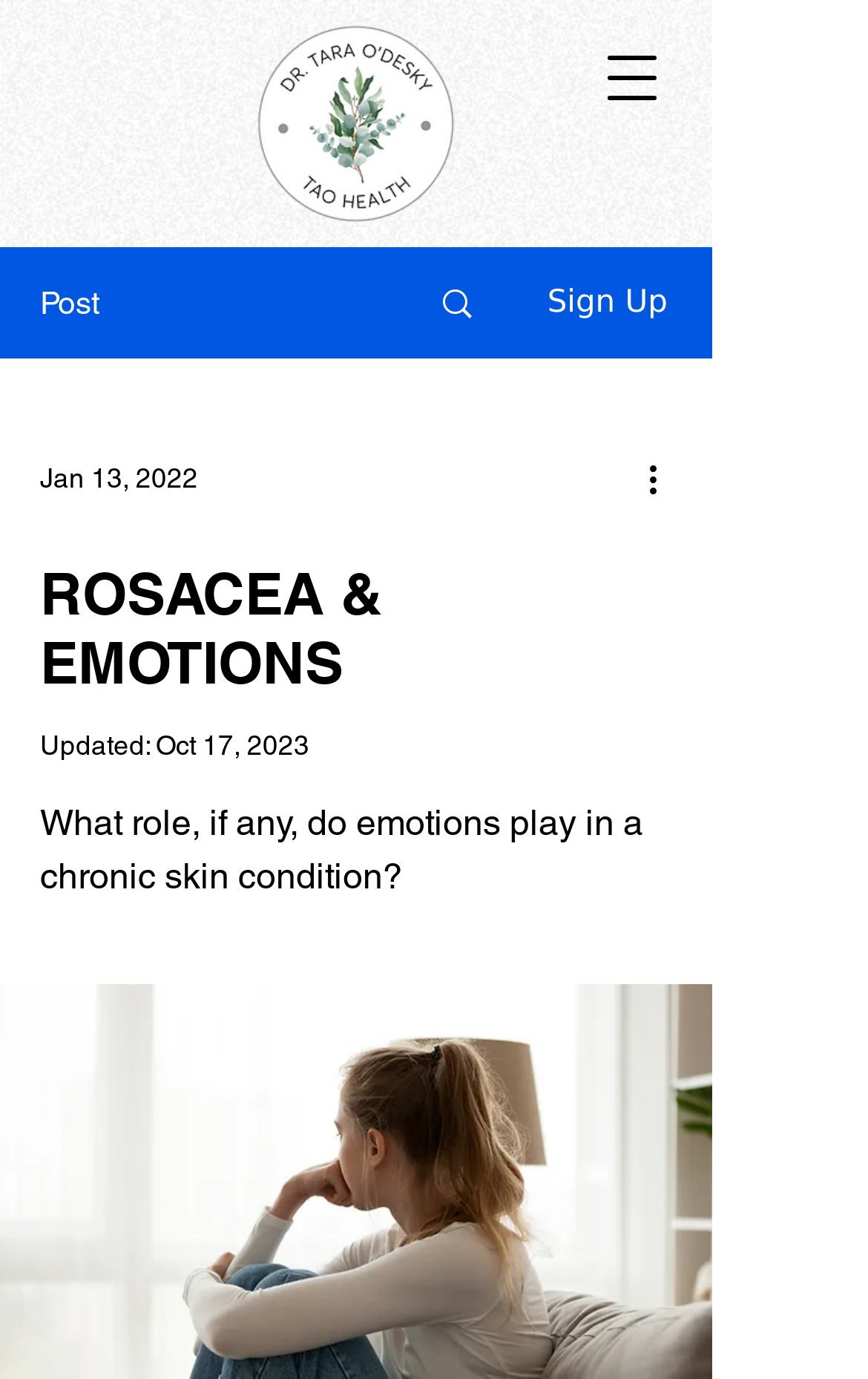What is the date of the last update?
Please use the visual content to give a single word or phrase answer.

Oct 17, 2023